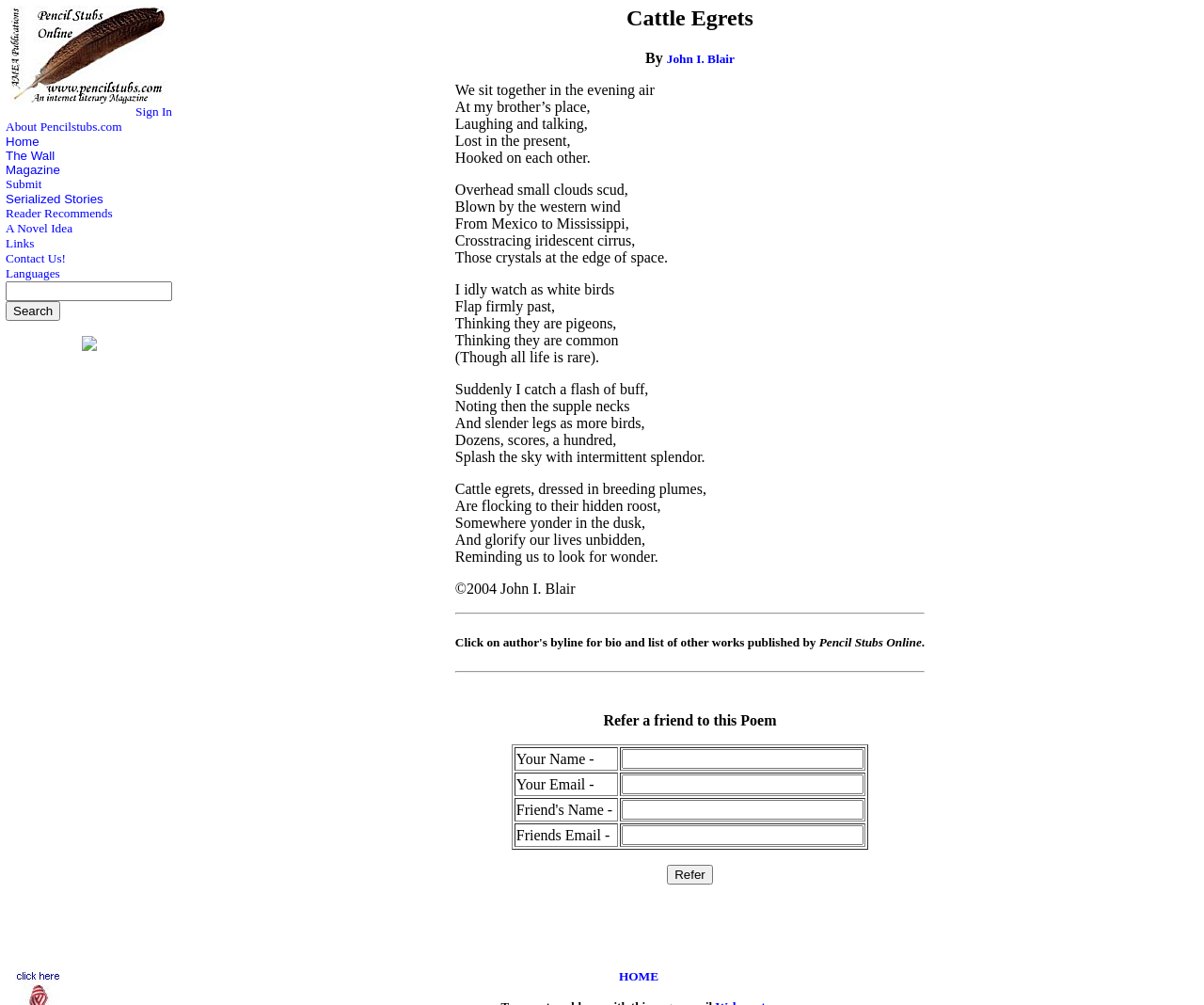Pinpoint the bounding box coordinates of the clickable area necessary to execute the following instruction: "Refer a friend to this Poem". The coordinates should be given as four float numbers between 0 and 1, namely [left, top, right, bottom].

[0.501, 0.709, 0.645, 0.725]